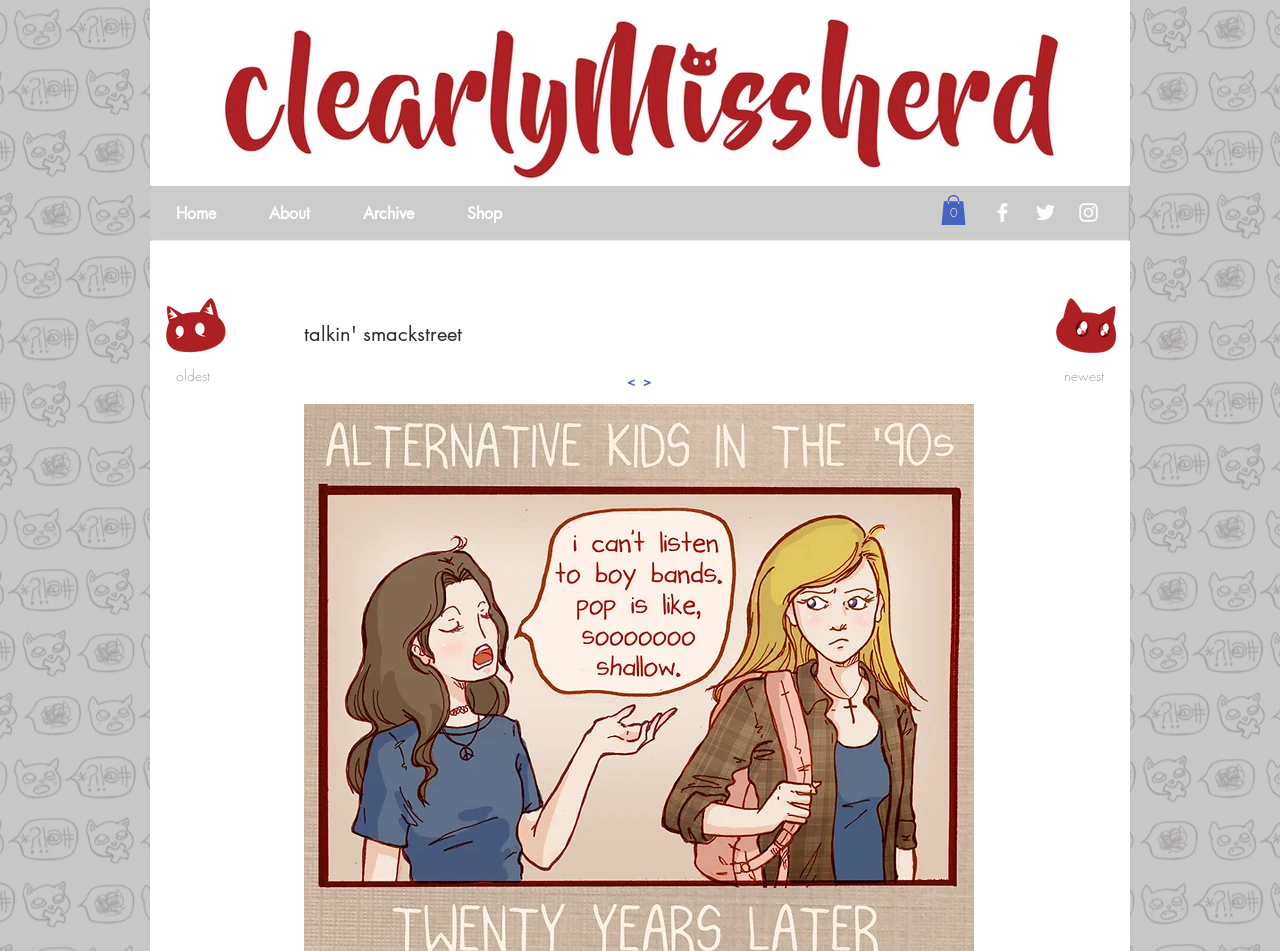Specify the bounding box coordinates of the area to click in order to follow the given instruction: "Visit the home page."

[0.117, 0.199, 0.189, 0.251]